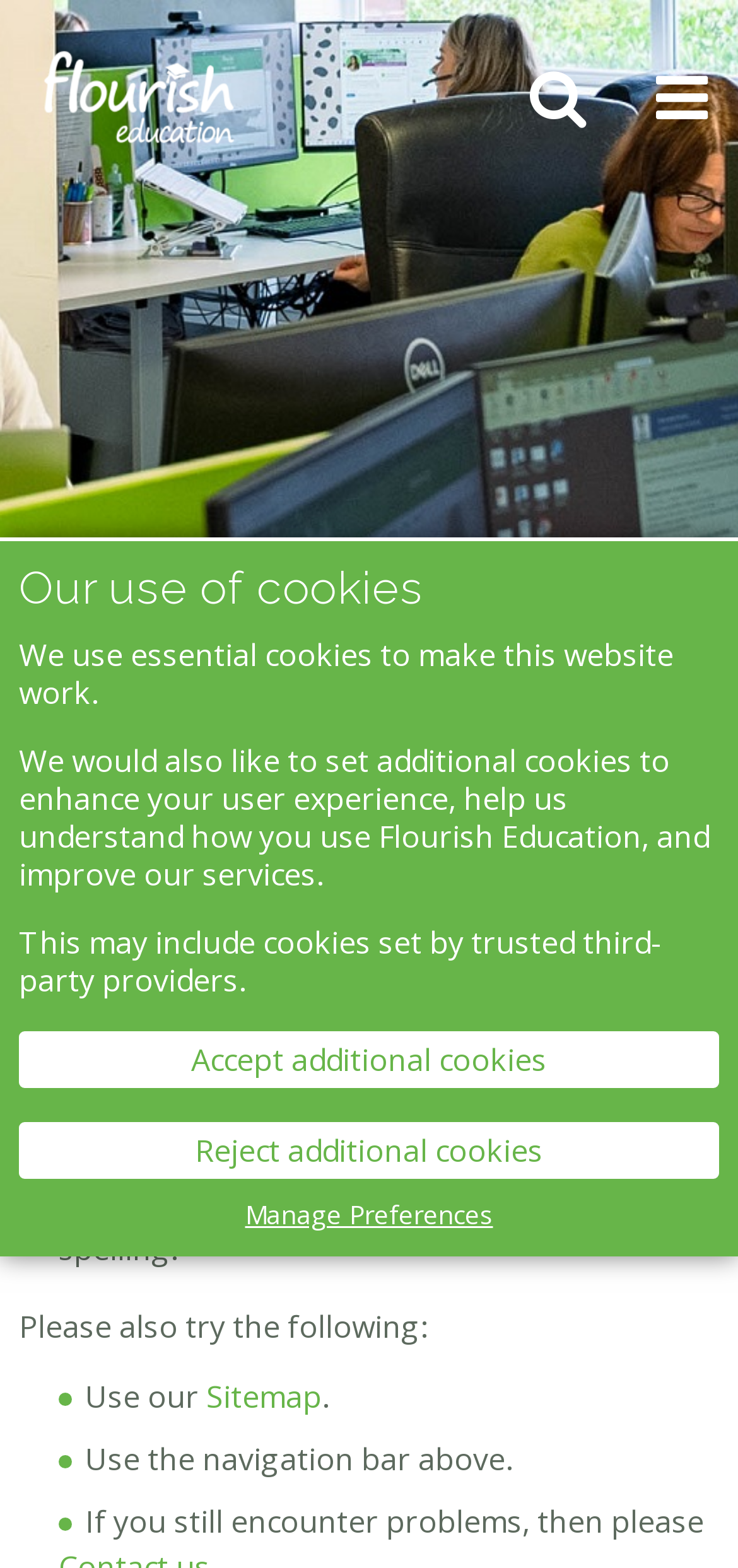Give the bounding box coordinates for the element described as: "Sitemap".

[0.279, 0.878, 0.436, 0.904]